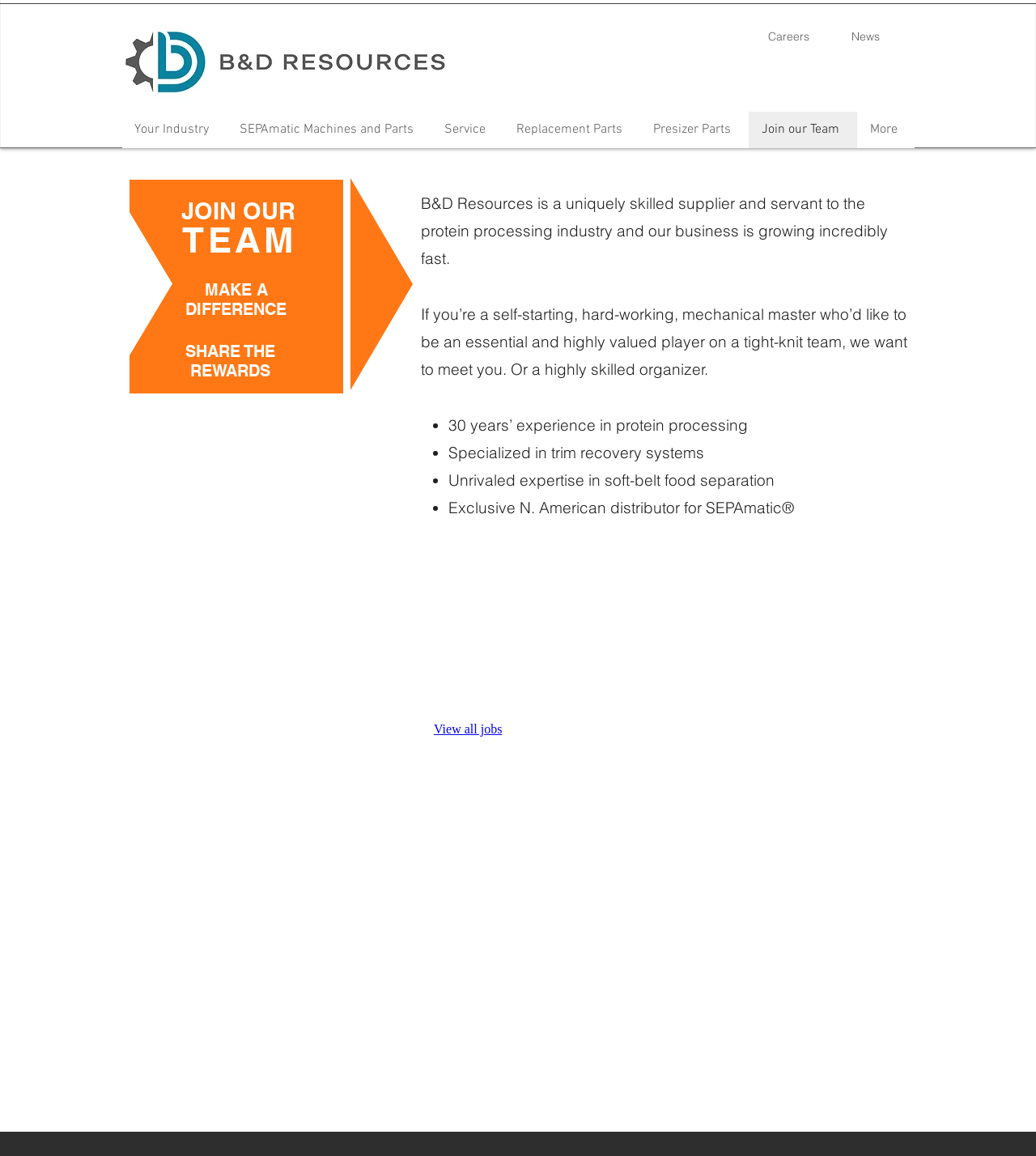Using details from the image, please answer the following question comprehensively:
What is the industry served by B&D Resources?

Based on the webpage content, it is clear that B&D Resources is a supplier and servant to the protein processing industry, as mentioned in the text 'B&D Resources is a uniquely skilled supplier and servant to the protein processing industry and our business is growing incredibly fast.'